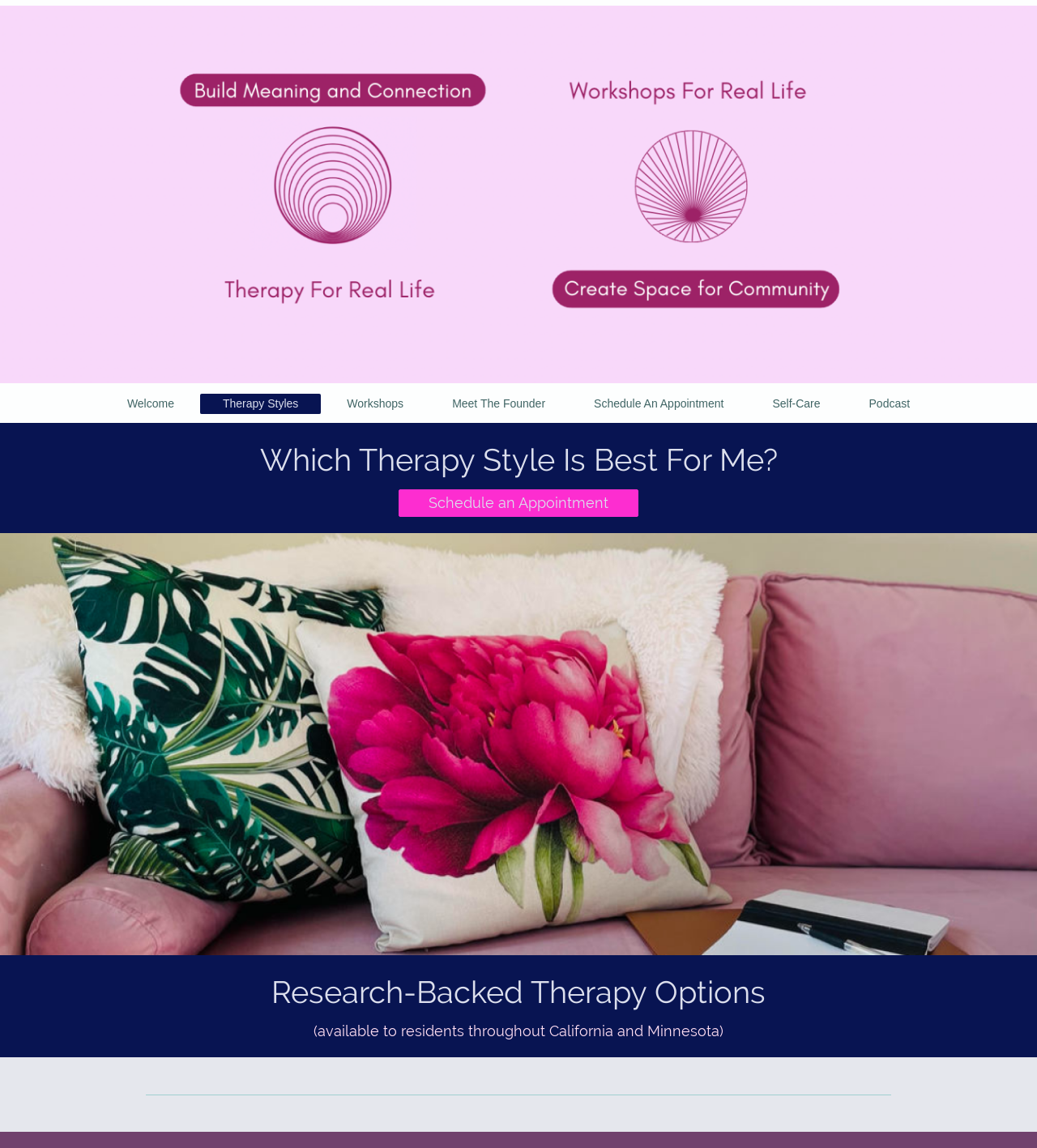Specify the bounding box coordinates for the region that must be clicked to perform the given instruction: "Listen to the podcast".

[0.816, 0.343, 0.899, 0.36]